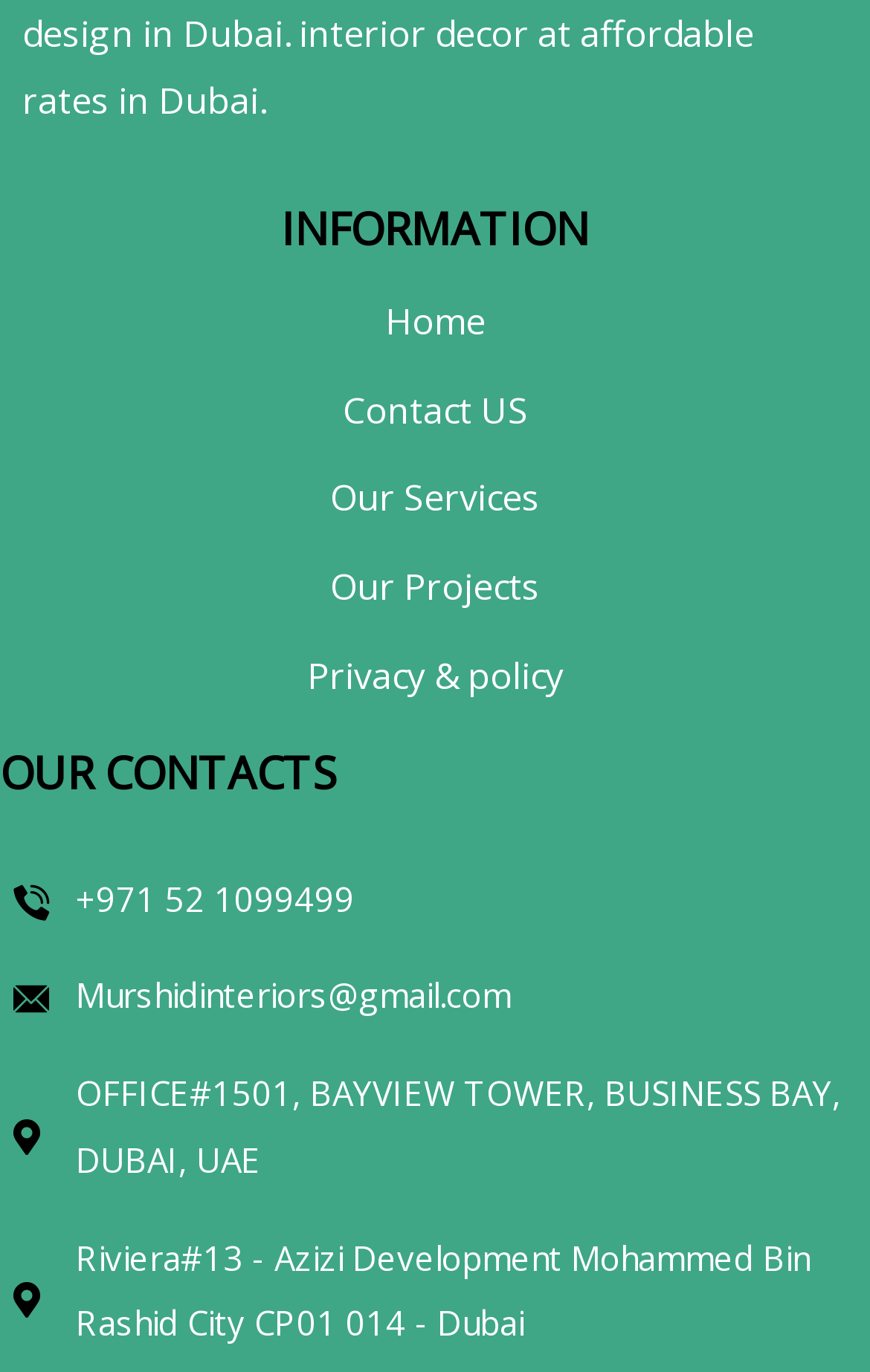Respond to the question below with a single word or phrase: What is the title of the contact information section?

OUR CONTACTS